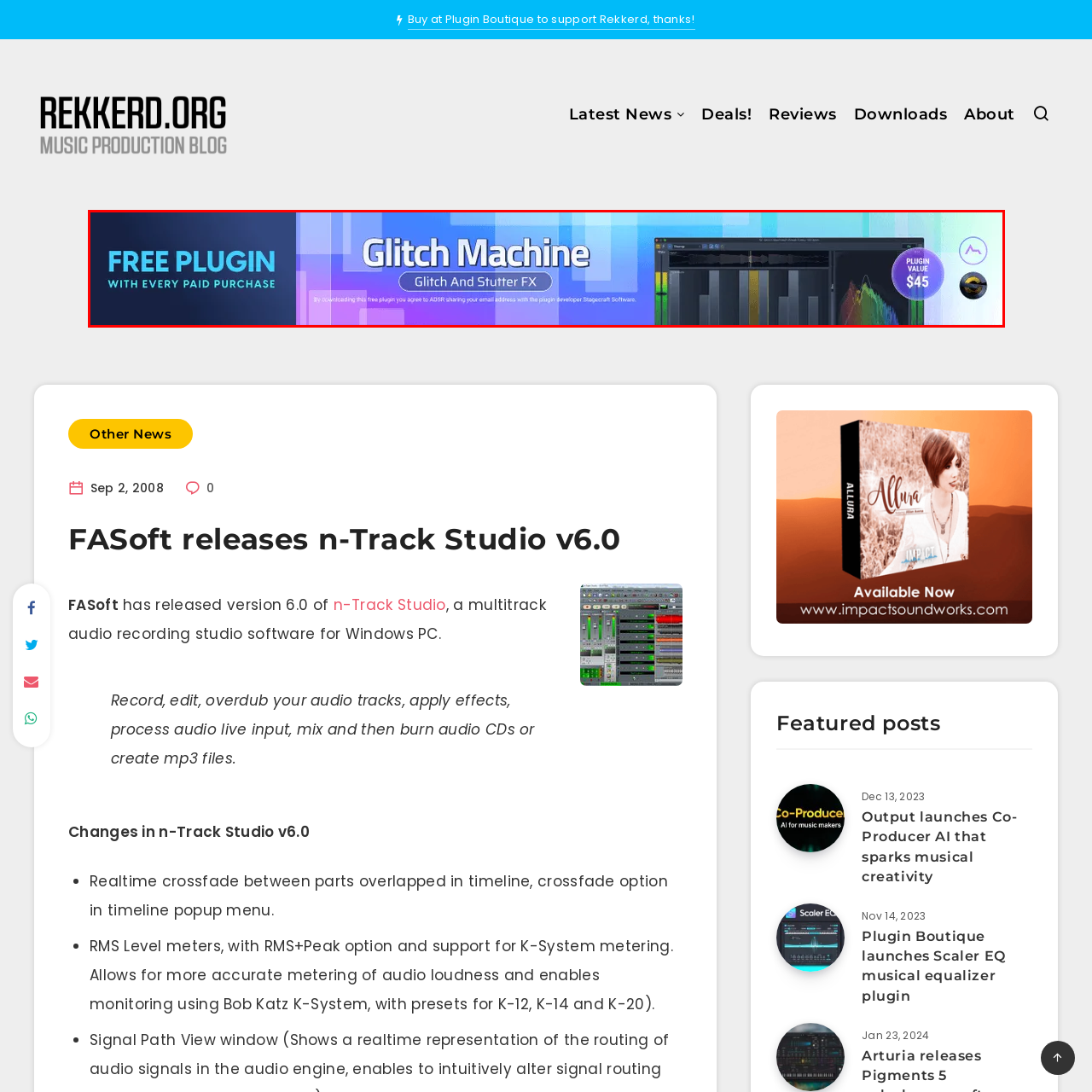What is required to download the plugin? Study the image bordered by the red bounding box and answer briefly using a single word or a phrase.

Email address